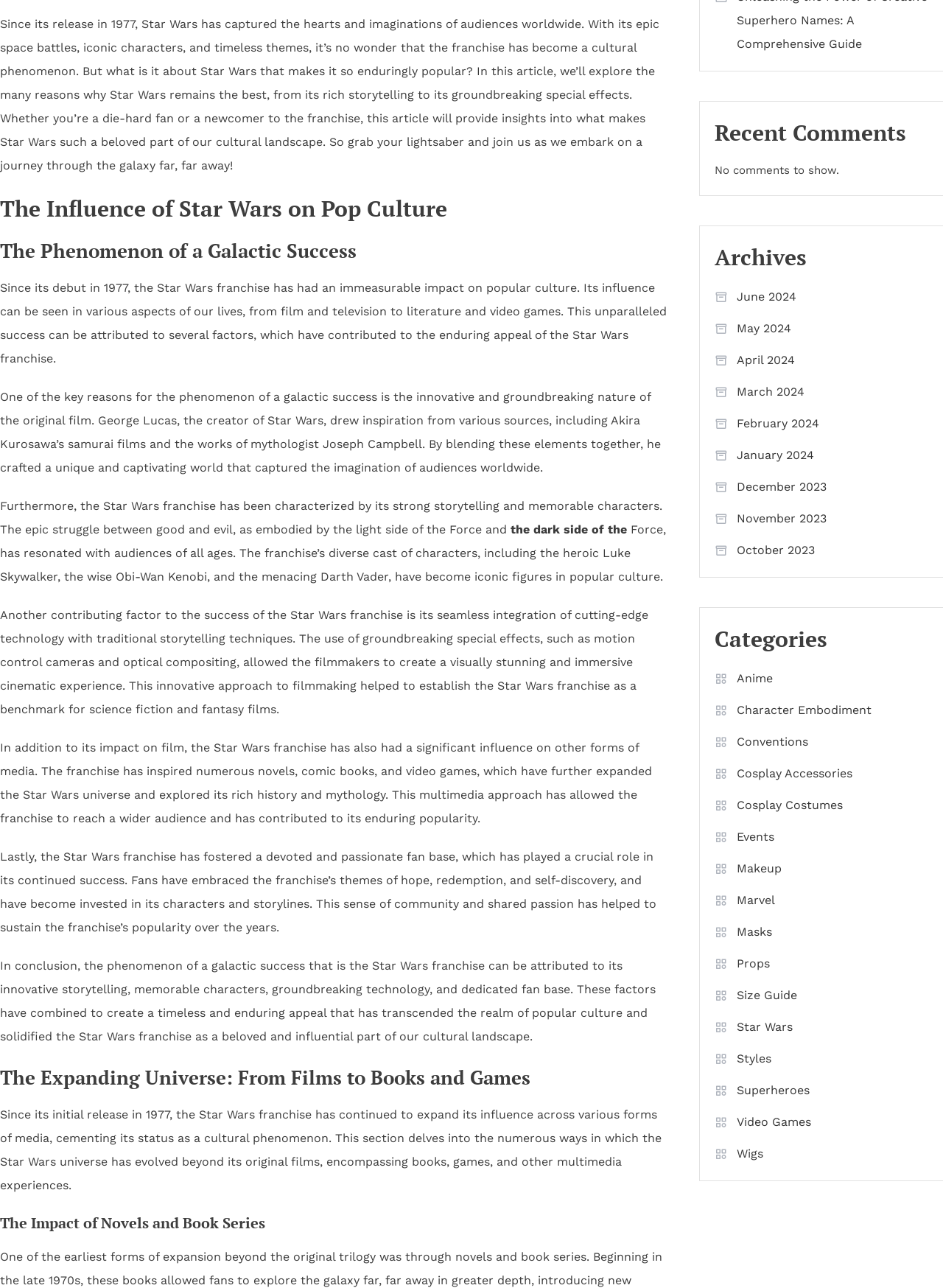Show the bounding box coordinates for the element that needs to be clicked to execute the following instruction: "Shop now". Provide the coordinates in the form of four float numbers between 0 and 1, i.e., [left, top, right, bottom].

None